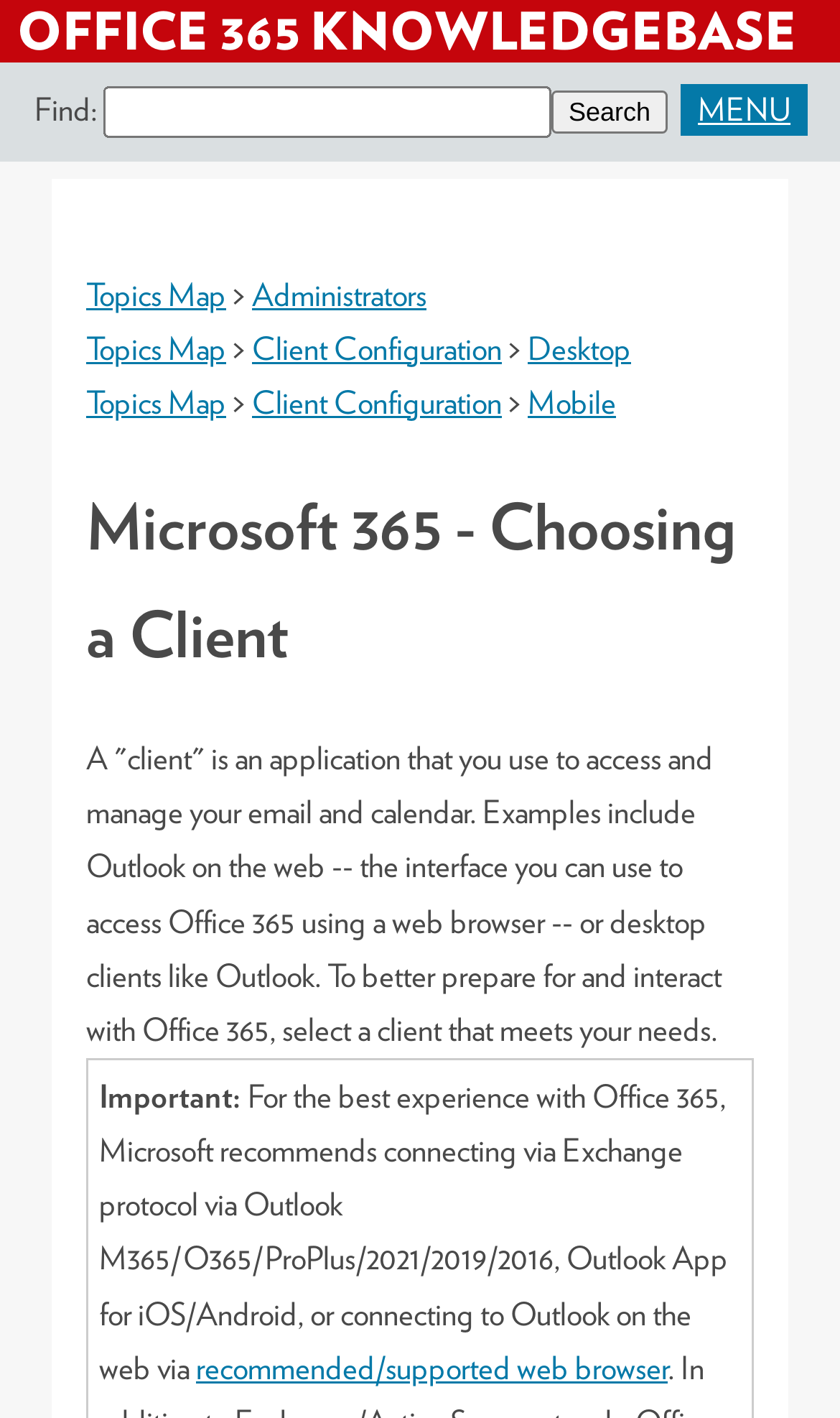Please indicate the bounding box coordinates of the element's region to be clicked to achieve the instruction: "Click the Contact Us link". Provide the coordinates as four float numbers between 0 and 1, i.e., [left, top, right, bottom].

None